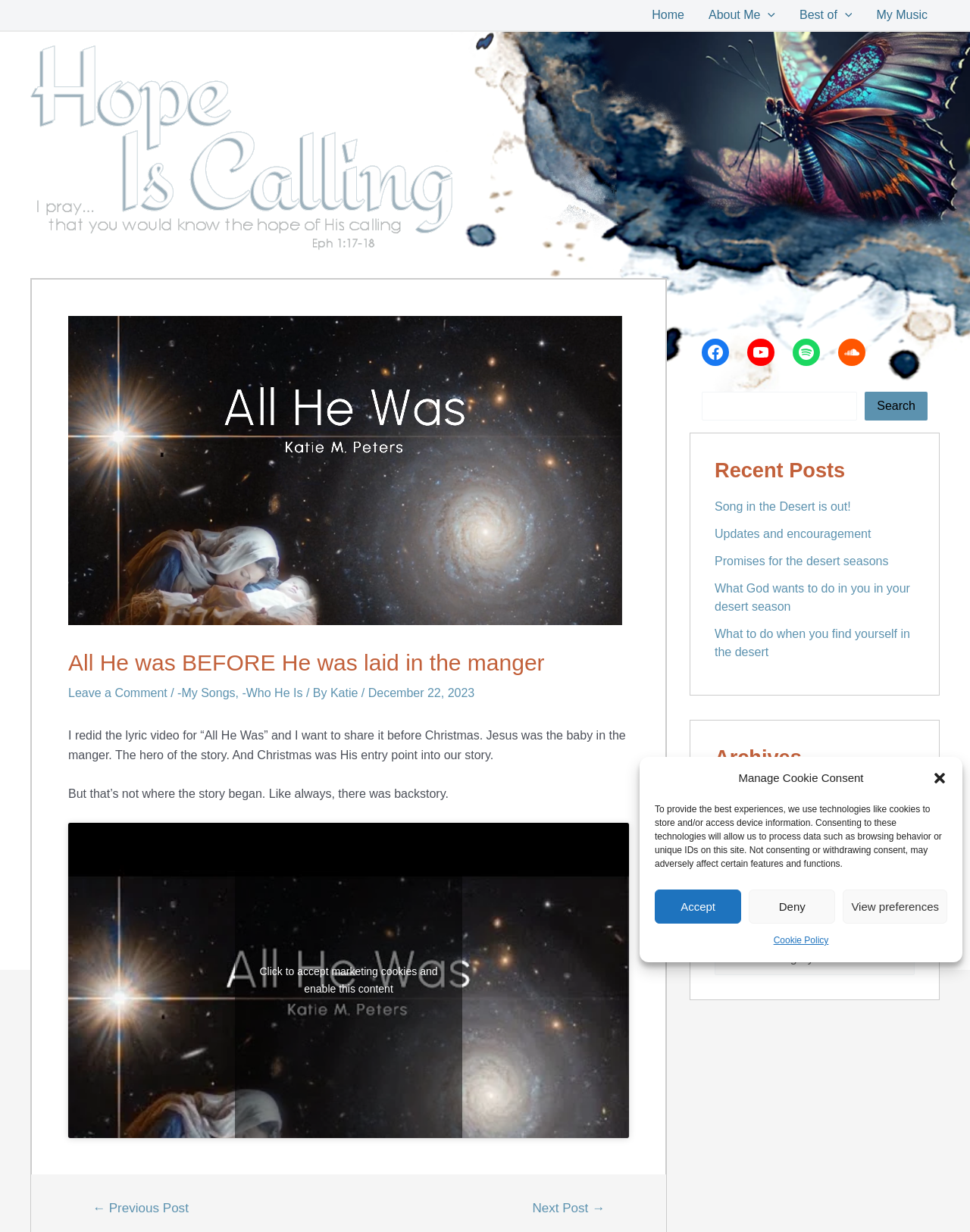Determine the bounding box coordinates for the clickable element to execute this instruction: "Click the 'Hope Is Calling' image". Provide the coordinates as four float numbers between 0 and 1, i.e., [left, top, right, bottom].

[0.031, 0.036, 0.468, 0.204]